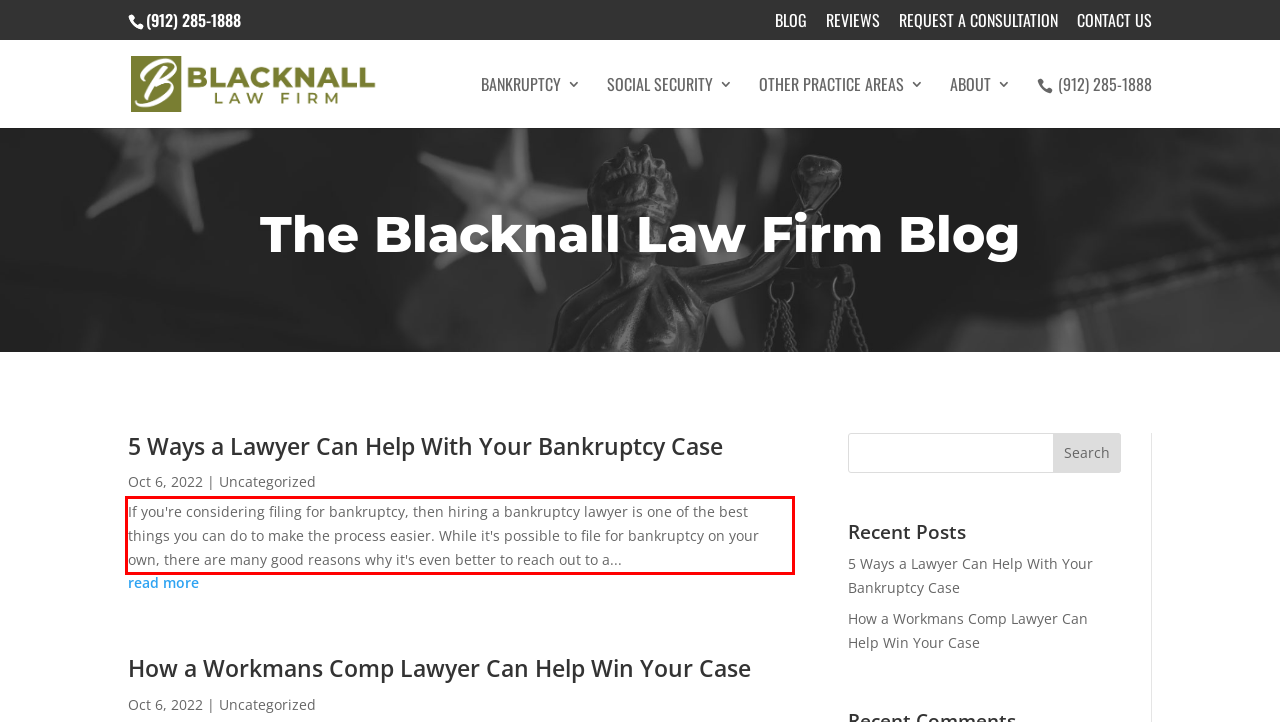Given a screenshot of a webpage, identify the red bounding box and perform OCR to recognize the text within that box.

If you're considering filing for bankruptcy, then hiring a bankruptcy lawyer is one of the best things you can do to make the process easier. While it's possible to file for bankruptcy on your own, there are many good reasons why it's even better to reach out to a...